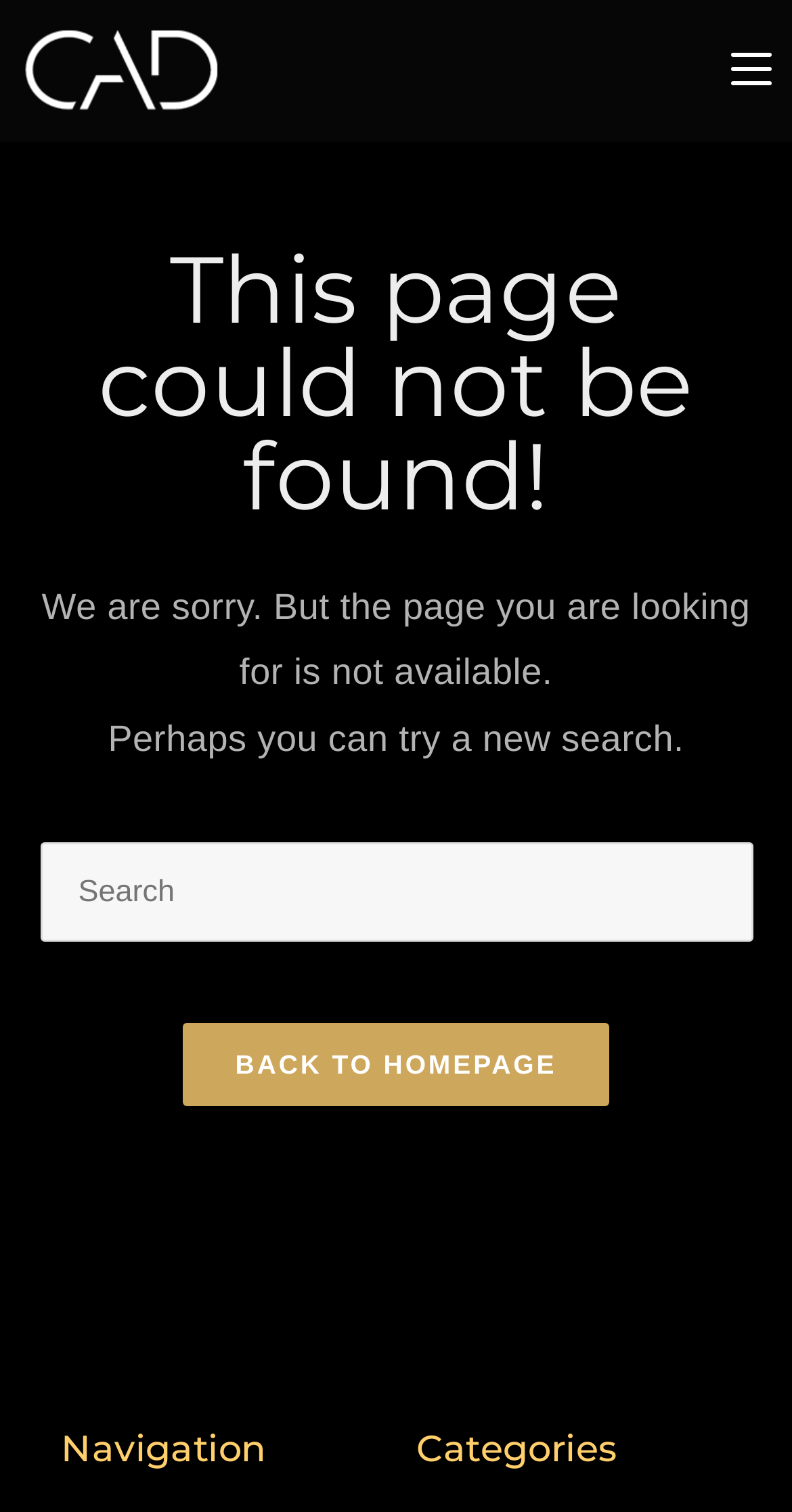From the webpage screenshot, identify the region described by alt="Chiltan Architects & Developers". Provide the bounding box coordinates as (top-left x, top-left y, bottom-right x, bottom-right y), with each value being a floating point number between 0 and 1.

[0.026, 0.035, 0.282, 0.058]